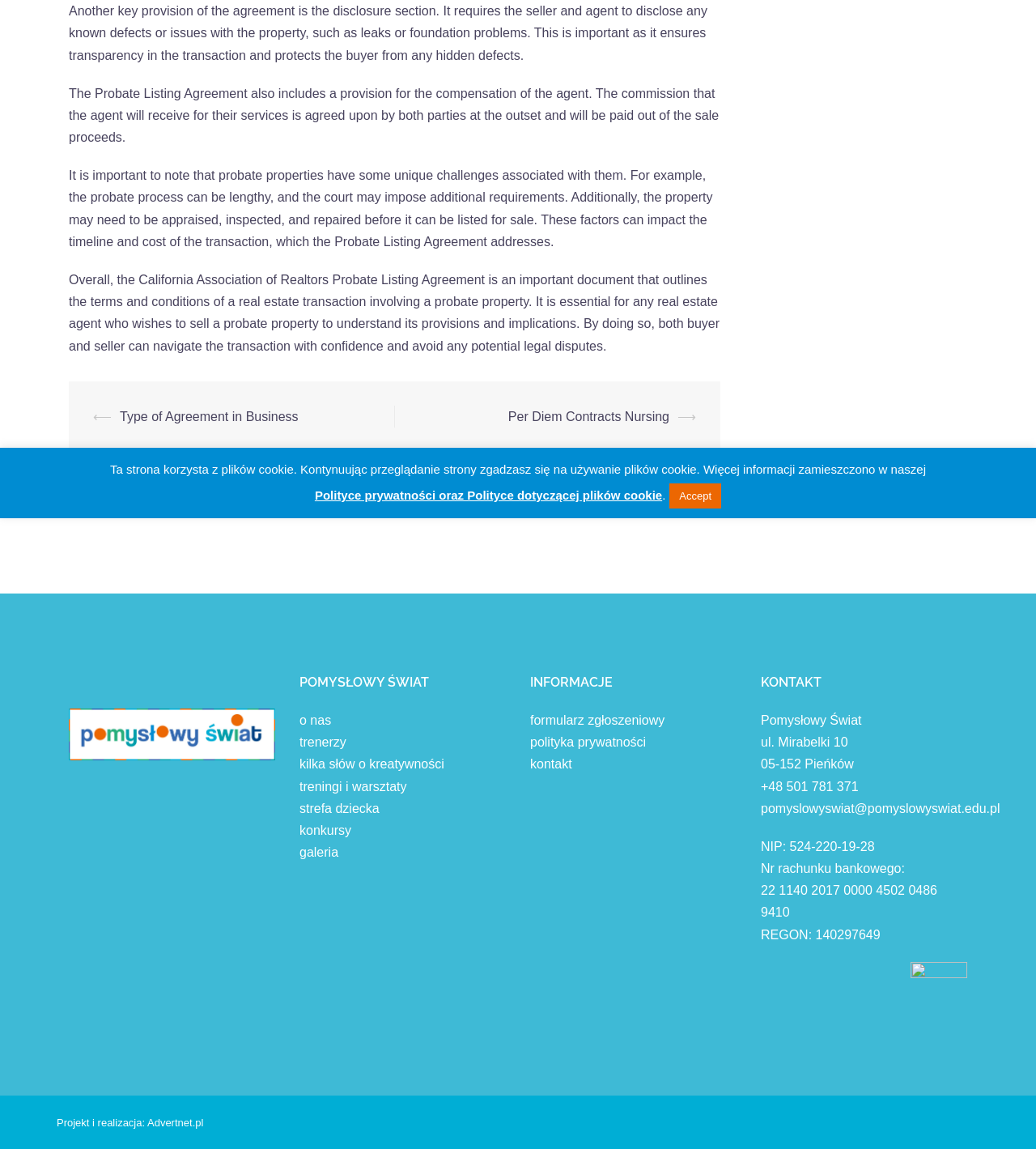Based on the element description: "Per Diem Contracts Nursing", identify the bounding box coordinates for this UI element. The coordinates must be four float numbers between 0 and 1, listed as [left, top, right, bottom].

[0.49, 0.356, 0.646, 0.368]